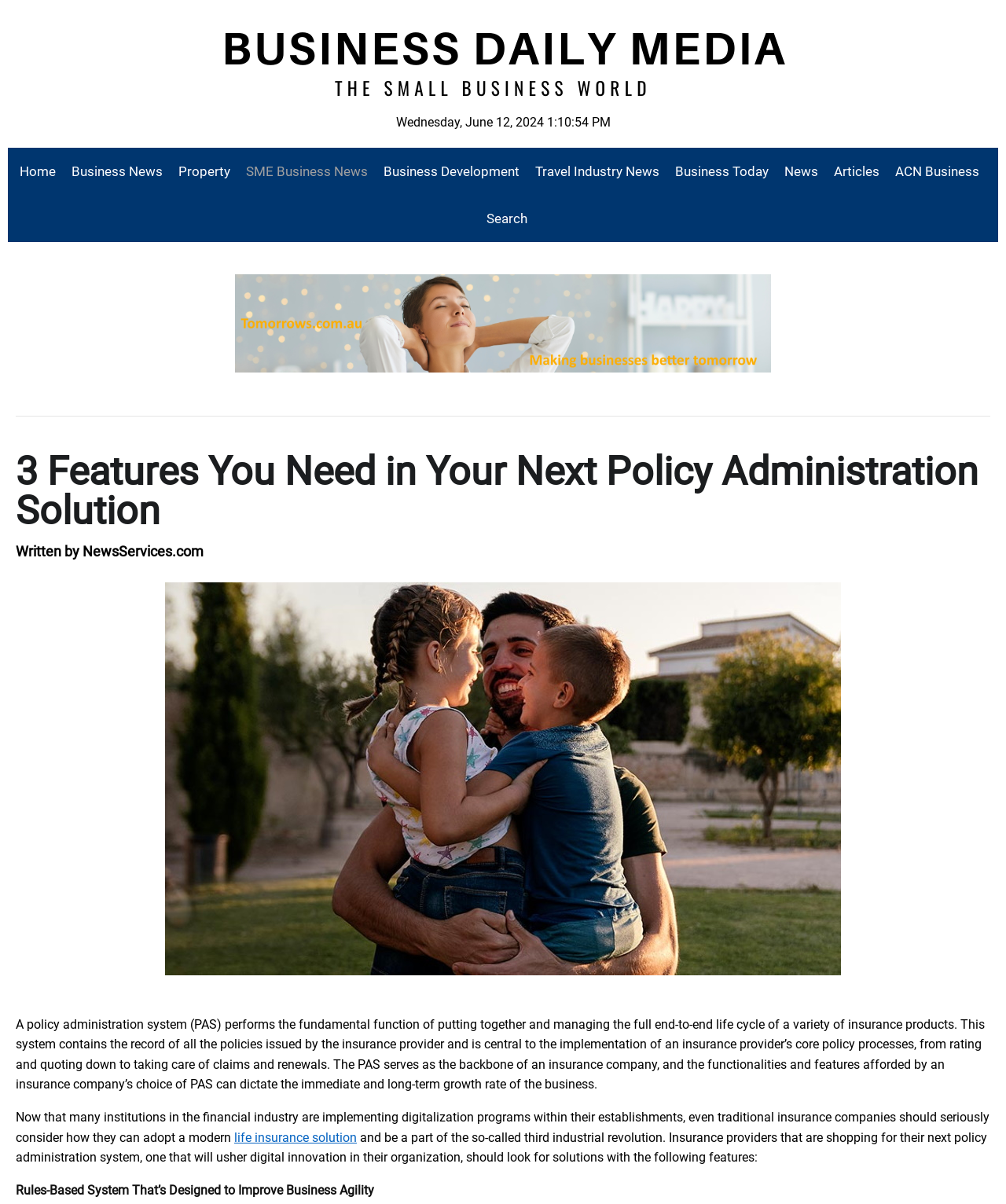Please provide the bounding box coordinate of the region that matches the element description: Business Development. Coordinates should be in the format (top-left x, top-left y, bottom-right x, bottom-right y) and all values should be between 0 and 1.

[0.373, 0.123, 0.524, 0.162]